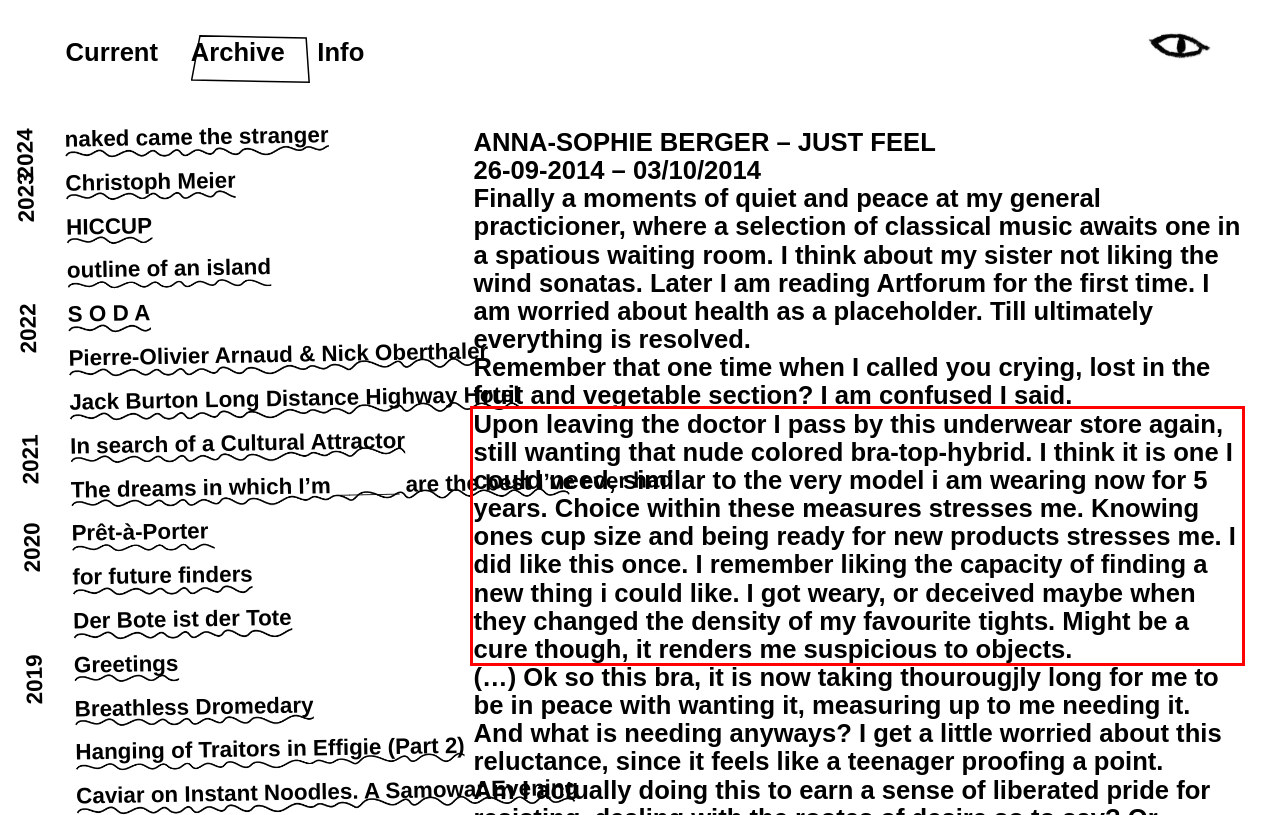You have a screenshot of a webpage with a red bounding box. Identify and extract the text content located inside the red bounding box.

Upon leaving the doctor I pass by this underwear store again, still wanting that nude colored bra-top-hybrid. I think it is one I could need, similar to the very model i am wearing now for 5 years. Choice within these measures stresses me. Knowing ones cup size and being ready for new products stresses me. I did like this once. I remember liking the capacity of finding a new thing i could like. I got weary, or deceived maybe when they changed the density of my favourite tights. Might be a cure though, it renders me suspicious to objects.